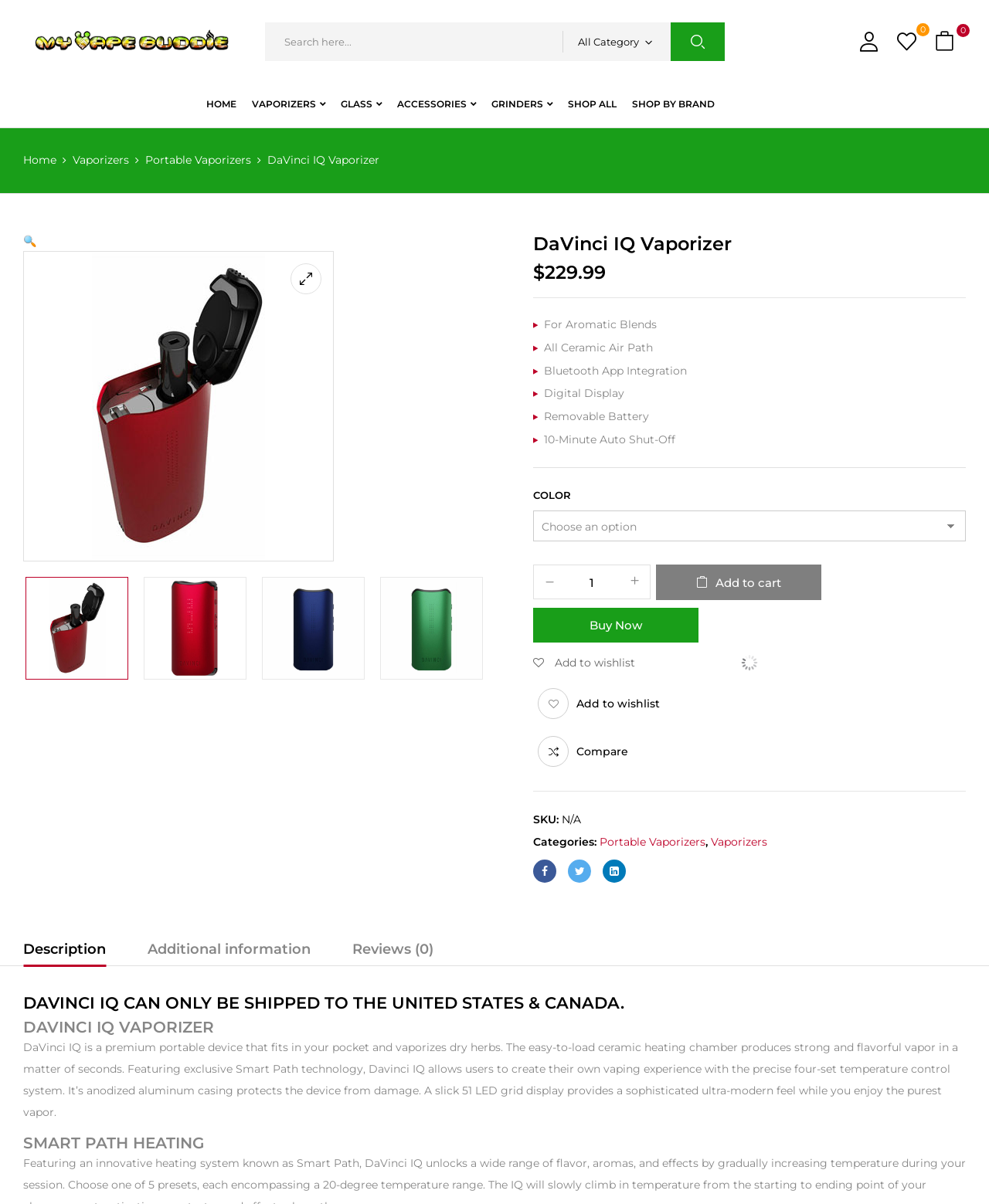What is the name of the vaporizer?
Answer the question with just one word or phrase using the image.

DaVinci IQ Vaporizer